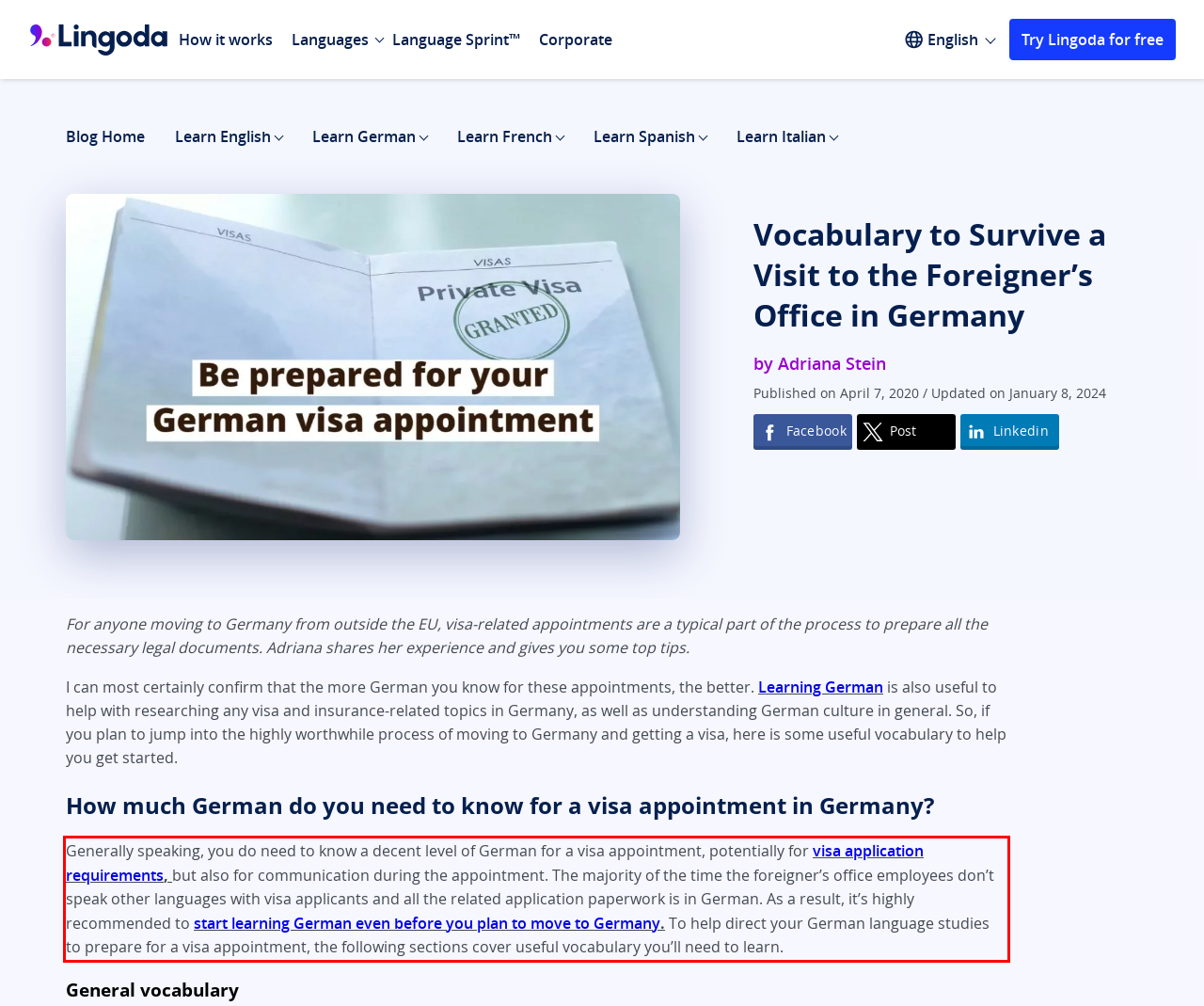Analyze the webpage screenshot and use OCR to recognize the text content in the red bounding box.

Generally speaking, you do need to know a decent level of German for a visa appointment, potentially for visa application requirements, but also for communication during the appointment. The majority of the time the foreigner’s office employees don’t speak other languages with visa applicants and all the related application paperwork is in German. As a result, it’s highly recommended to start learning German even before you plan to move to Germany. To help direct your German language studies to prepare for a visa appointment, the following sections cover useful vocabulary you’ll need to learn.